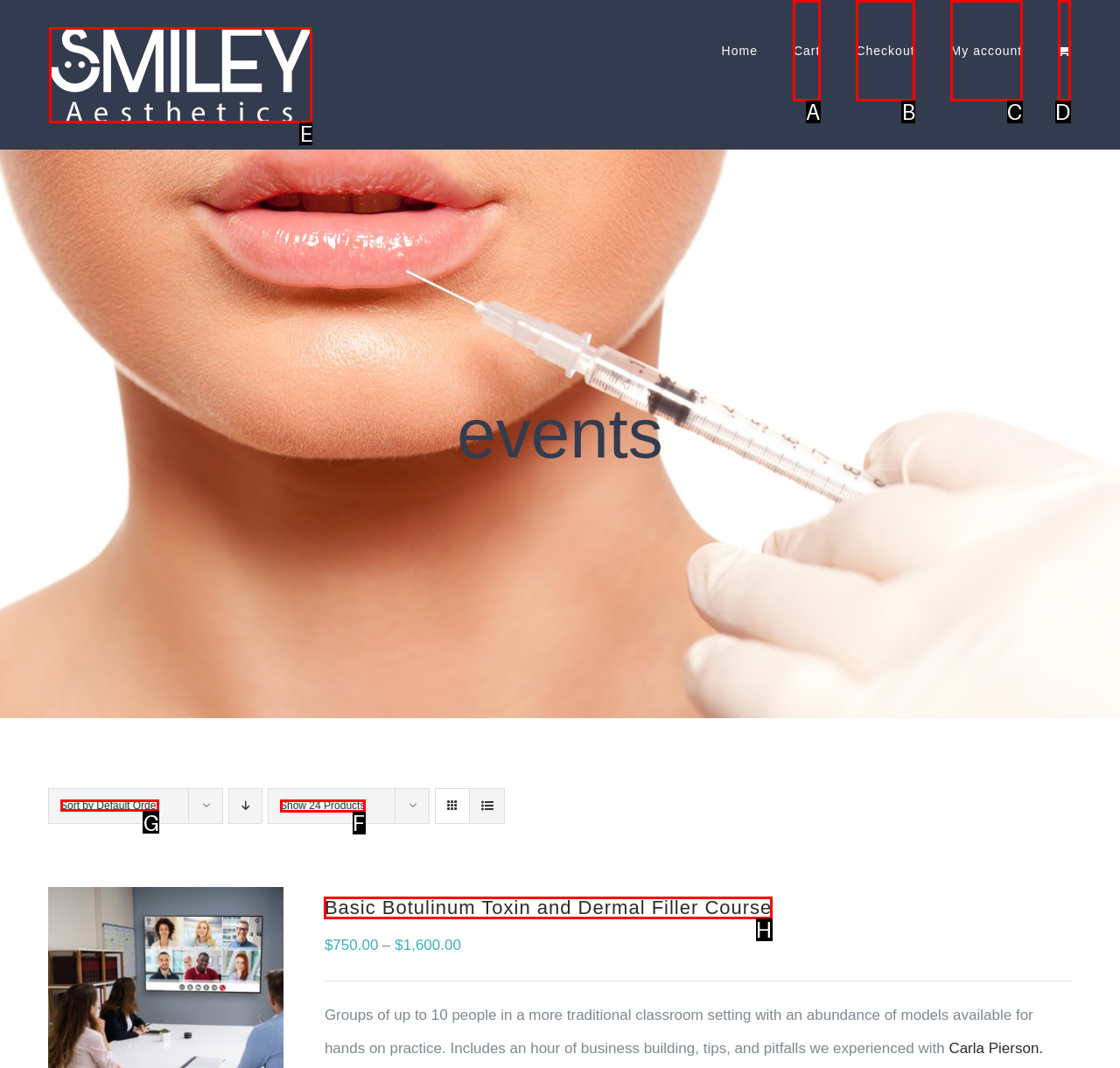From the options shown in the screenshot, tell me which lettered element I need to click to complete the task: Sort events by Default Order.

G